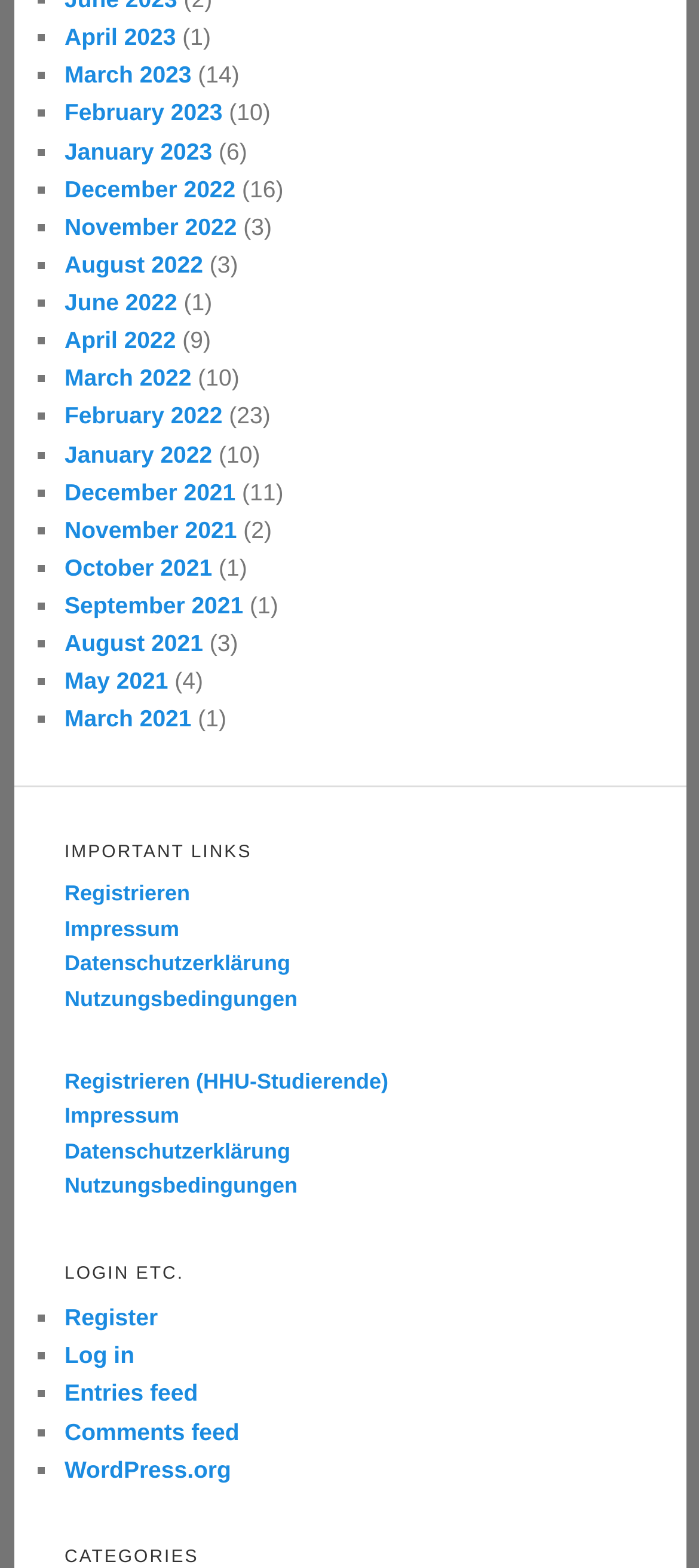What is the first link under the 'LOGIN ETC.' heading?
Using the image, elaborate on the answer with as much detail as possible.

I looked at the list of links under the 'LOGIN ETC.' heading and found that the first link is 'Register'.